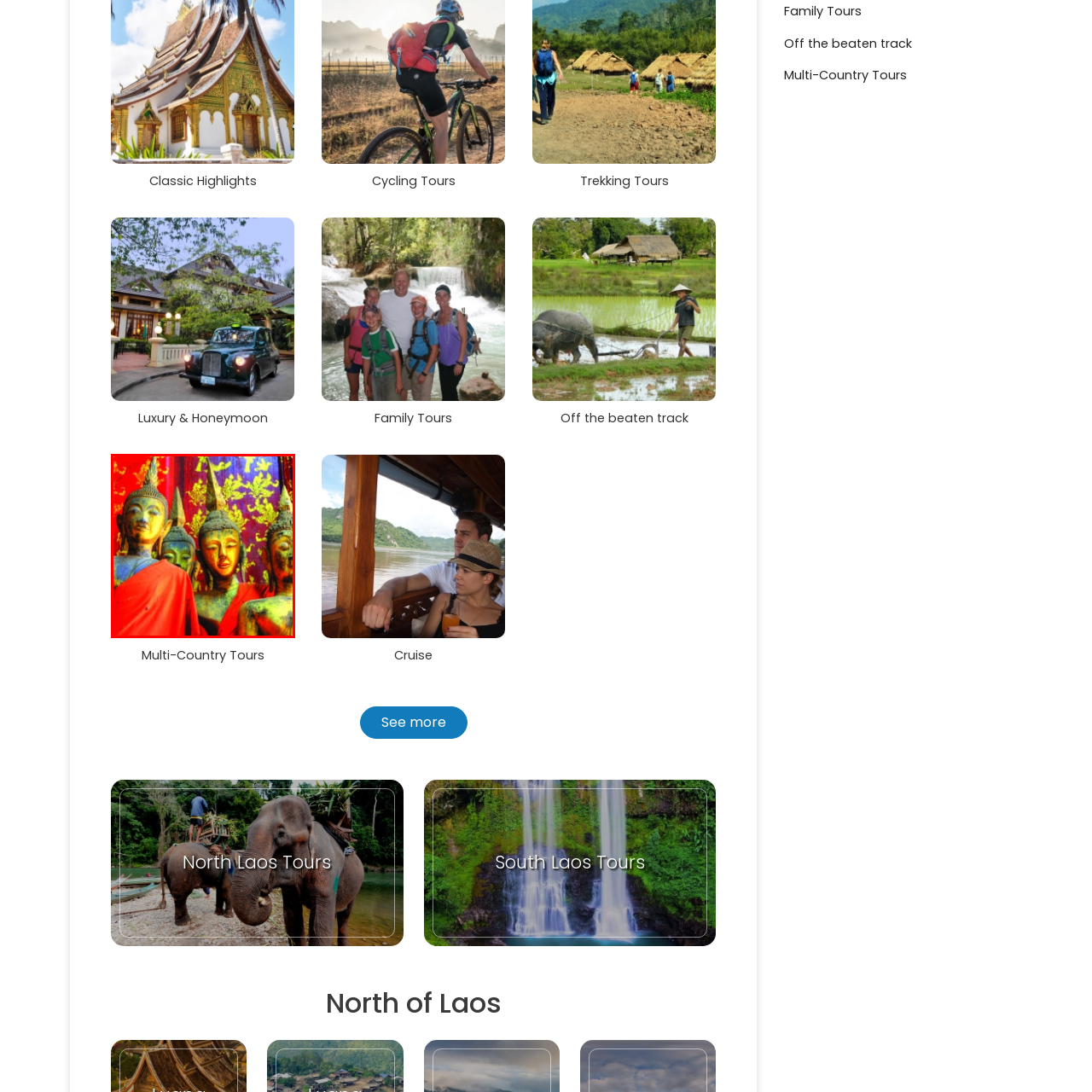What is the color of the tapestry behind the Buddha statues?
Look closely at the image contained within the red bounding box and answer the question in detail, using the visual information present.

The caption describes the tapestry as having a rich pattern of red and gold, which implies that these colors are the dominant features of the tapestry's design.